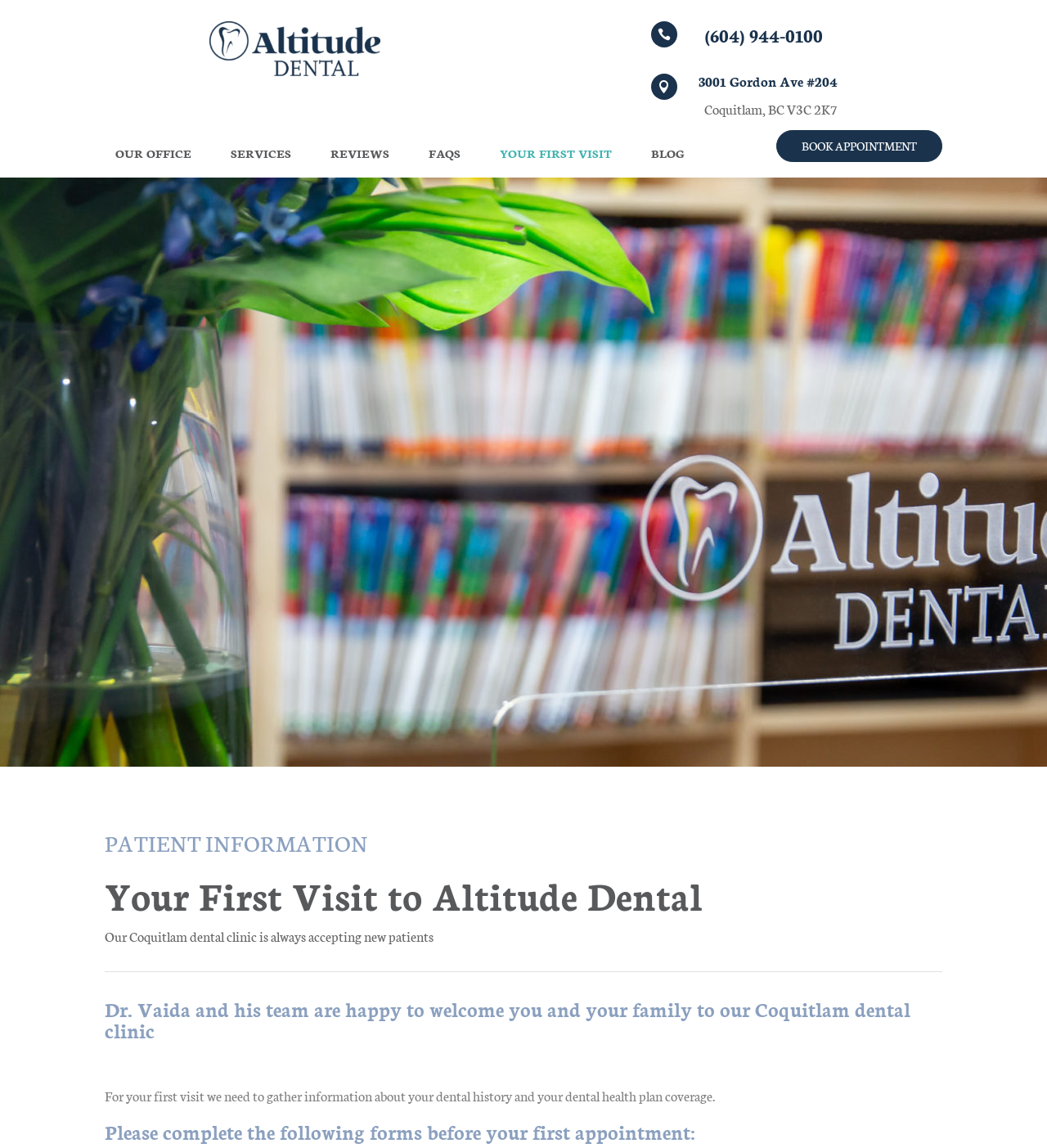Create an elaborate caption that covers all aspects of the webpage.

The webpage is about Altitude Dental, a dental clinic in Coquitlam, BC. At the top left, there is a logo of Altitude Dental, accompanied by a link to the clinic's homepage. Below the logo, there is a layout table containing the clinic's contact information, including phone number and address.

On the top navigation bar, there are six links: OUR OFFICE, SERVICES, REVIEWS, FAQS, YOUR FIRST VISIT, and BLOG, evenly spaced and aligned horizontally. To the right of the navigation bar, there is a prominent call-to-action button, BOOK APPOINTMENT $, which is accompanied by an image that spans the entire width of the page.

The main content of the page is divided into two sections. The first section is headed by "PATIENT INFORMATION" and provides information about the clinic's policy on accepting new patients. The second section is headed by "Your First Visit to Altitude Dental" and contains a brief introduction to the clinic and its team, followed by a paragraph explaining what to expect during the first visit, including the need to gather information about dental history and health plan coverage.